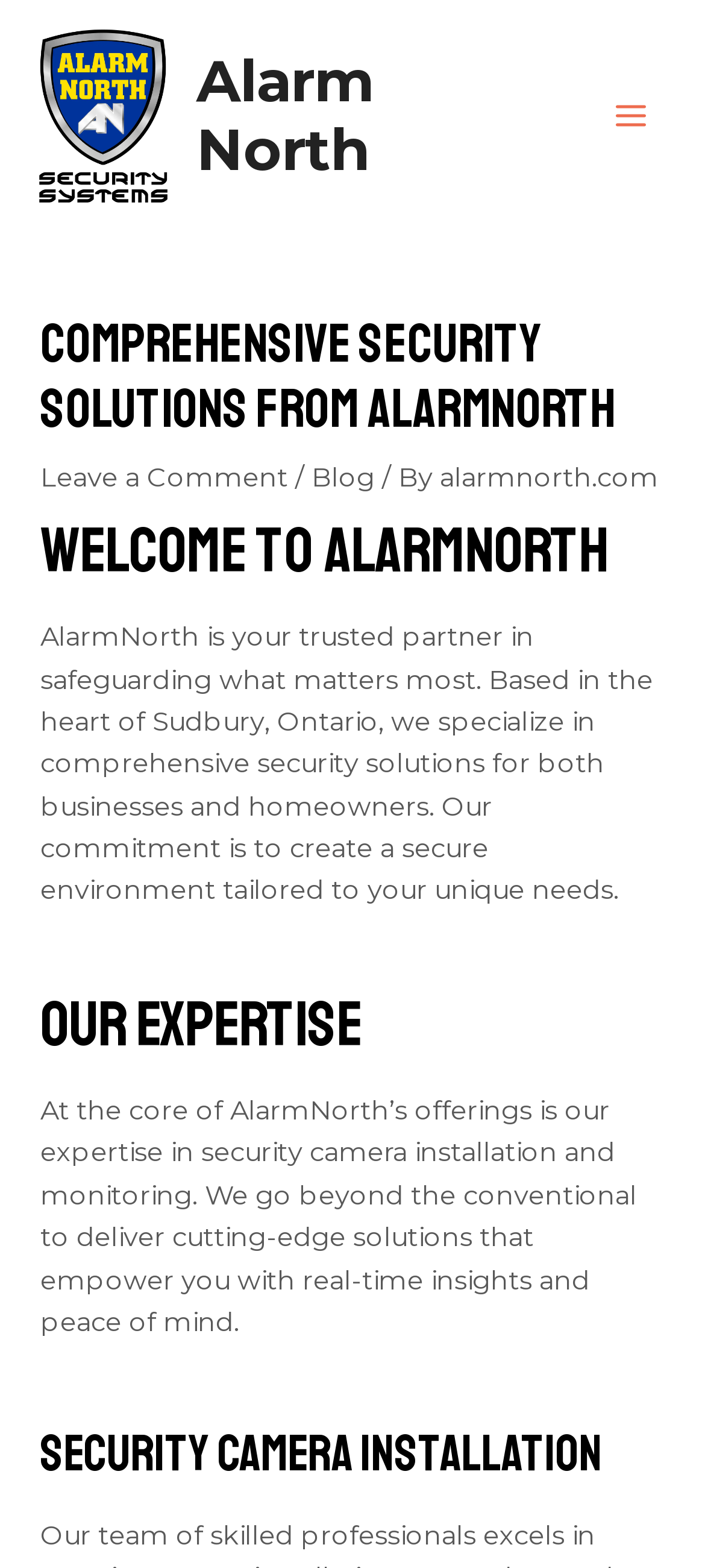Can you extract the headline from the webpage for me?

Comprehensive Security Solutions from AlarmNorth